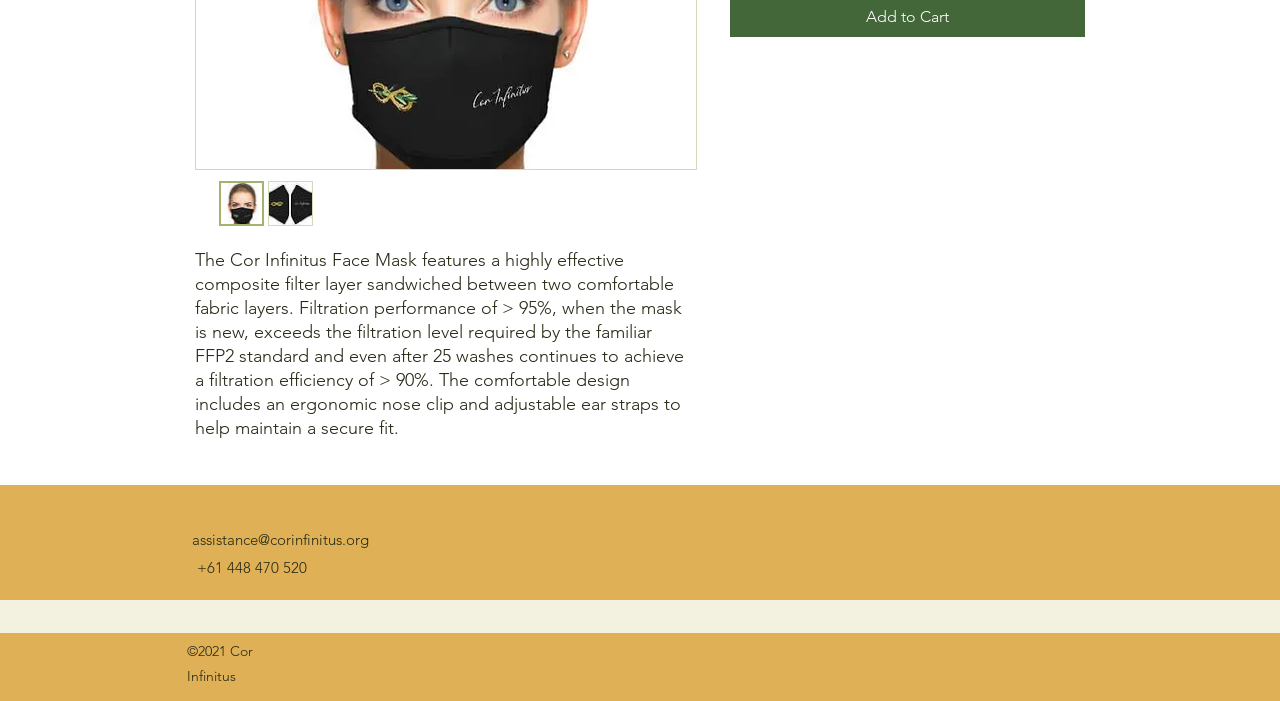Identify the bounding box for the UI element specified in this description: "alt="Thumbnail: Individual Masks"". The coordinates must be four float numbers between 0 and 1, formatted as [left, top, right, bottom].

[0.171, 0.258, 0.206, 0.322]